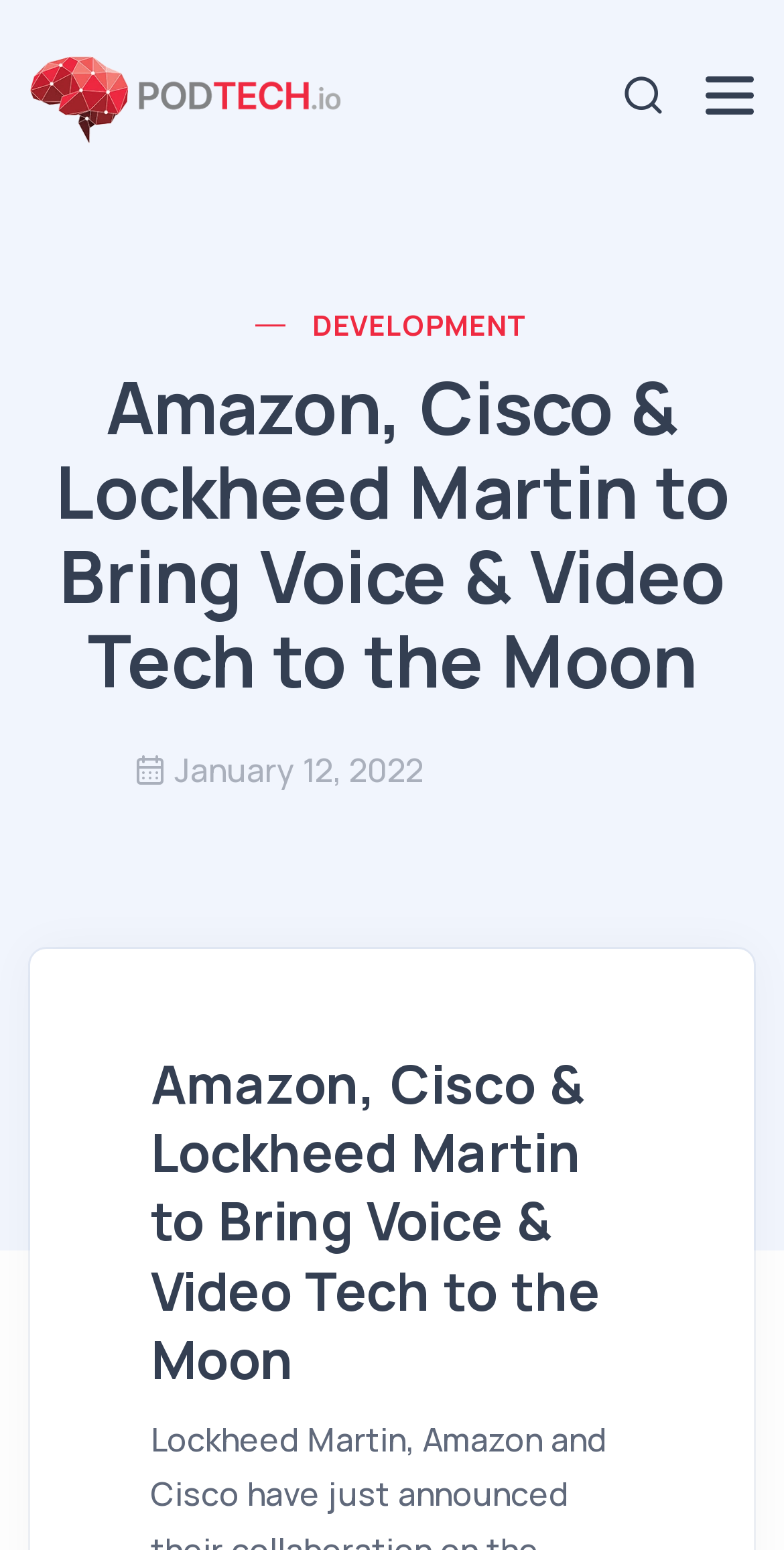Answer the question briefly using a single word or phrase: 
What is the date of the article?

January 12, 2022